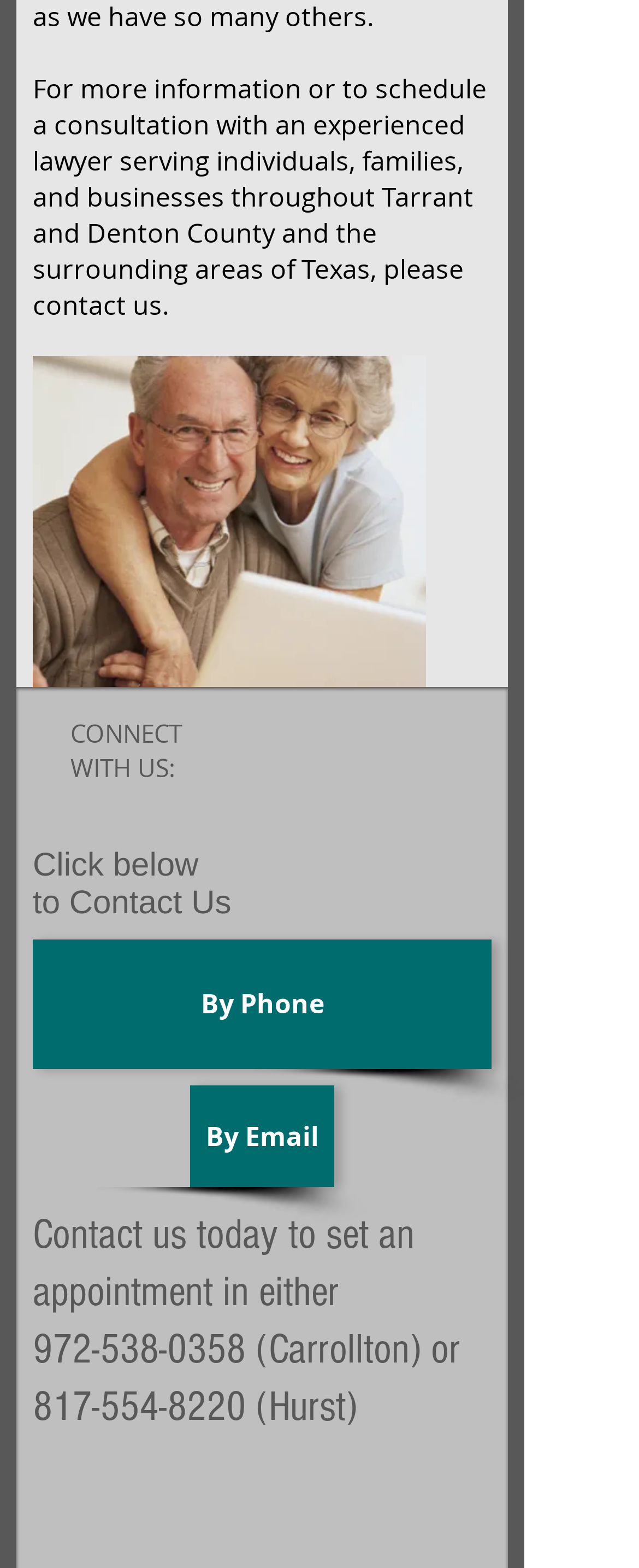Using the elements shown in the image, answer the question comprehensively: What is the purpose of the 'CONNECT WITH US:' section?

The purpose of the 'CONNECT WITH US:' section can be determined by reading the static text 'CONNECT WITH US:' and the link 'Facebook Basic Square' below it, which suggests that it is for connecting with the lawyer on social media.